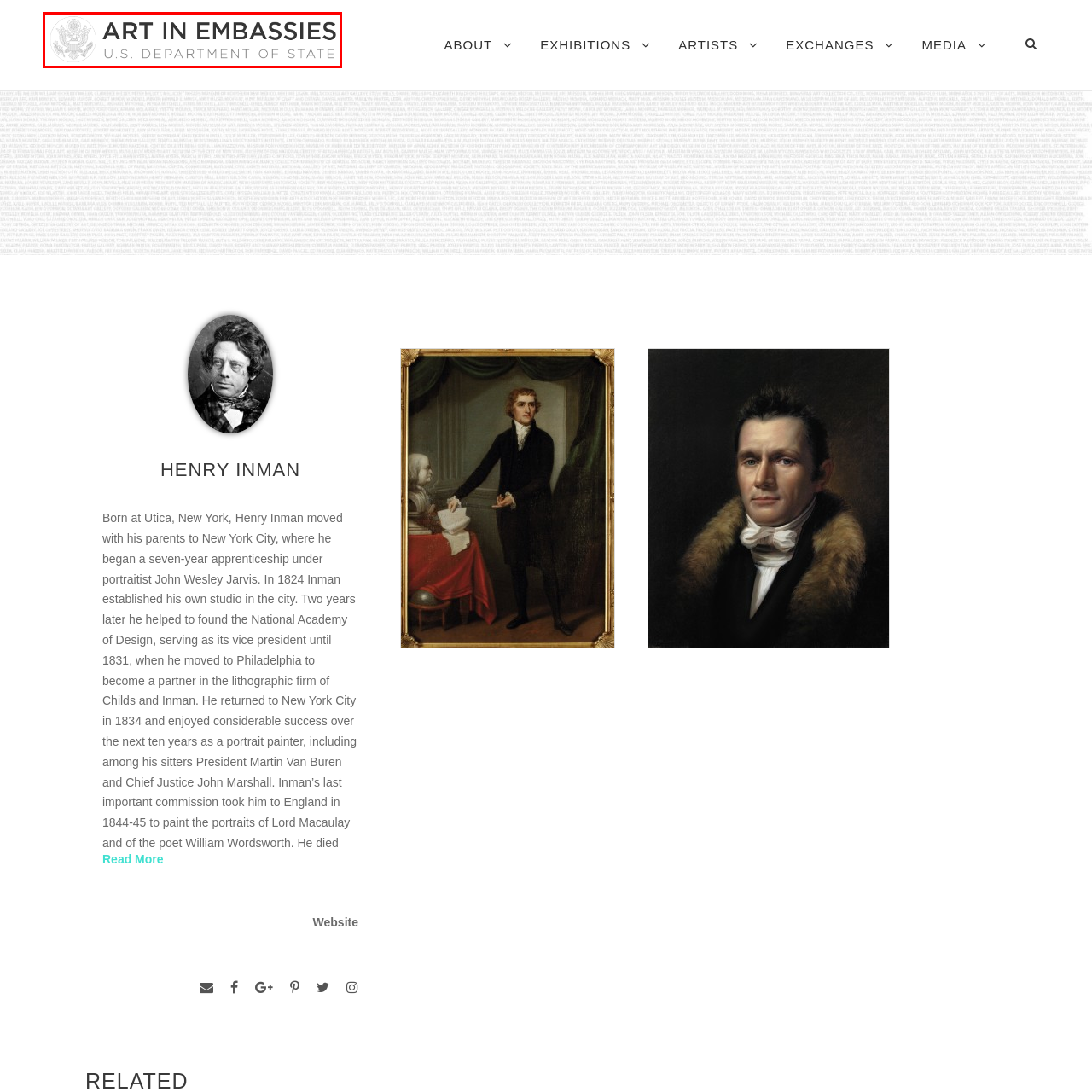What is combined with the program's name in the logo?
Analyze the image within the red bounding box and respond to the question with a detailed answer derived from the visual content.

The logo combines the program's name 'ART IN EMBASSIES' with an emblematic depiction of the U.S. government seal, emphasizing the connection between art and American representation abroad.